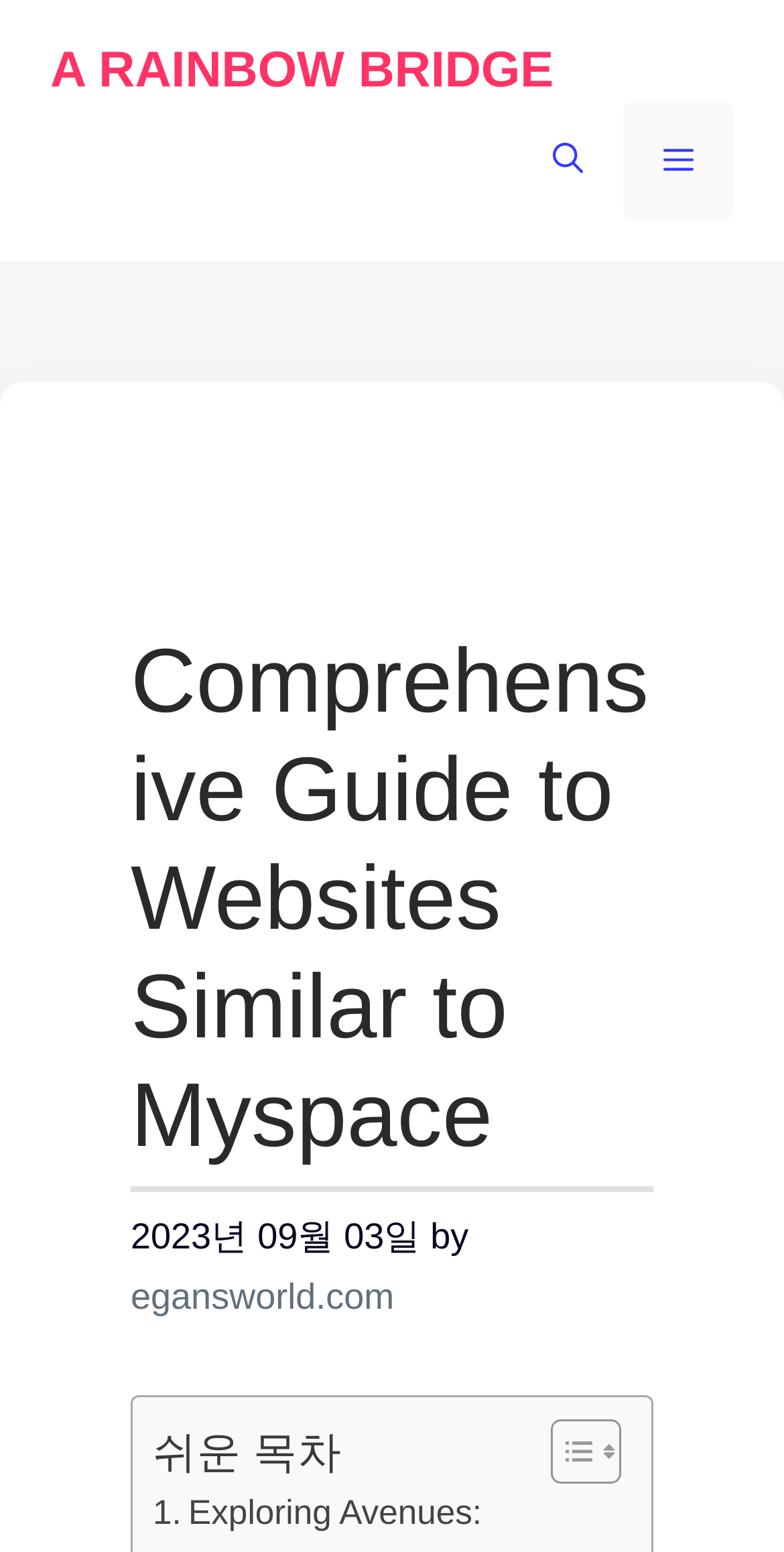Please determine the bounding box of the UI element that matches this description: A rainbow bridge. The coordinates should be given as (top-left x, top-left y, bottom-right x, bottom-right y), with all values between 0 and 1.

[0.064, 0.027, 0.706, 0.063]